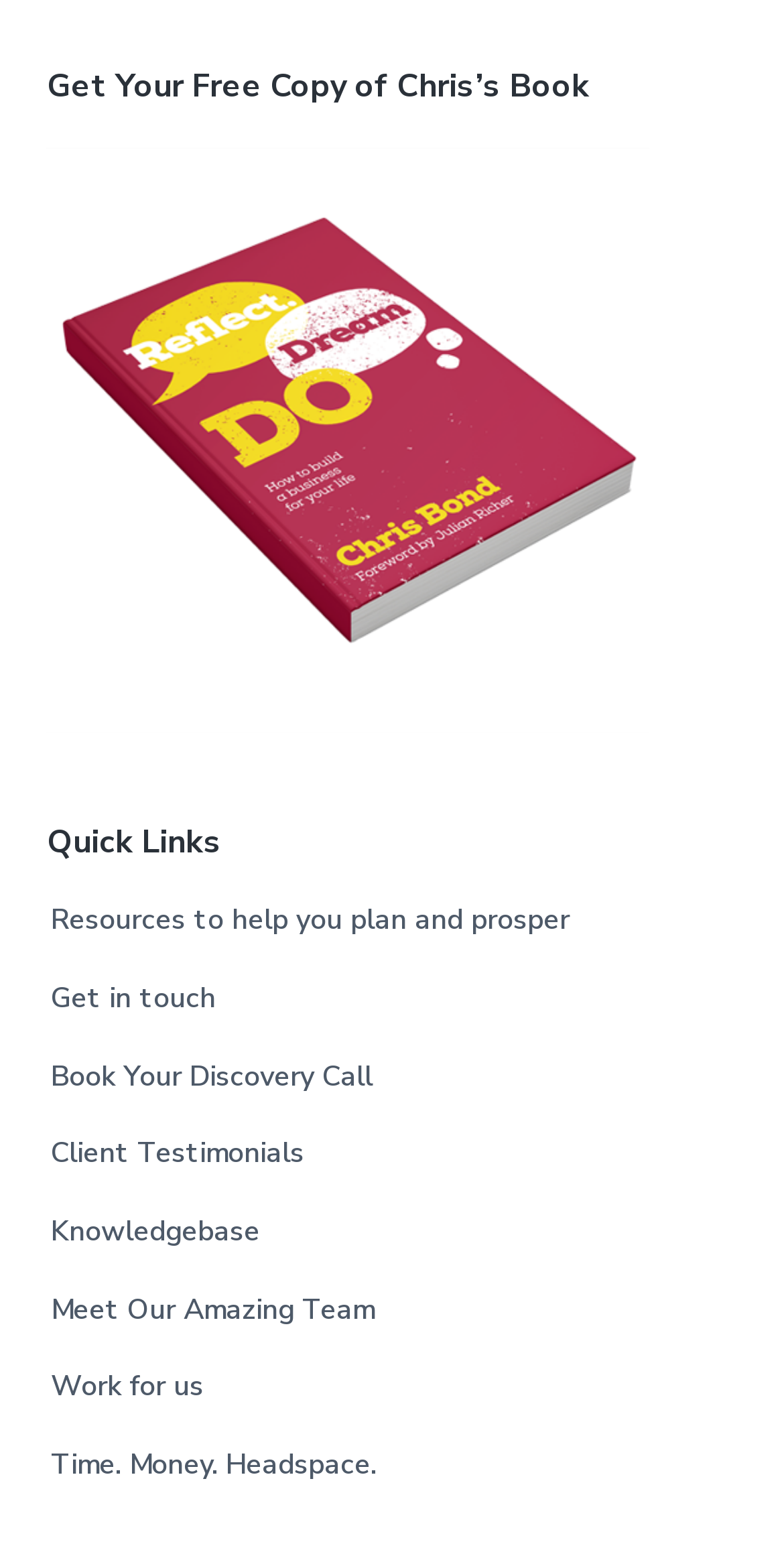Give a concise answer using only one word or phrase for this question:
What are the main sections of the webpage?

Quick Links